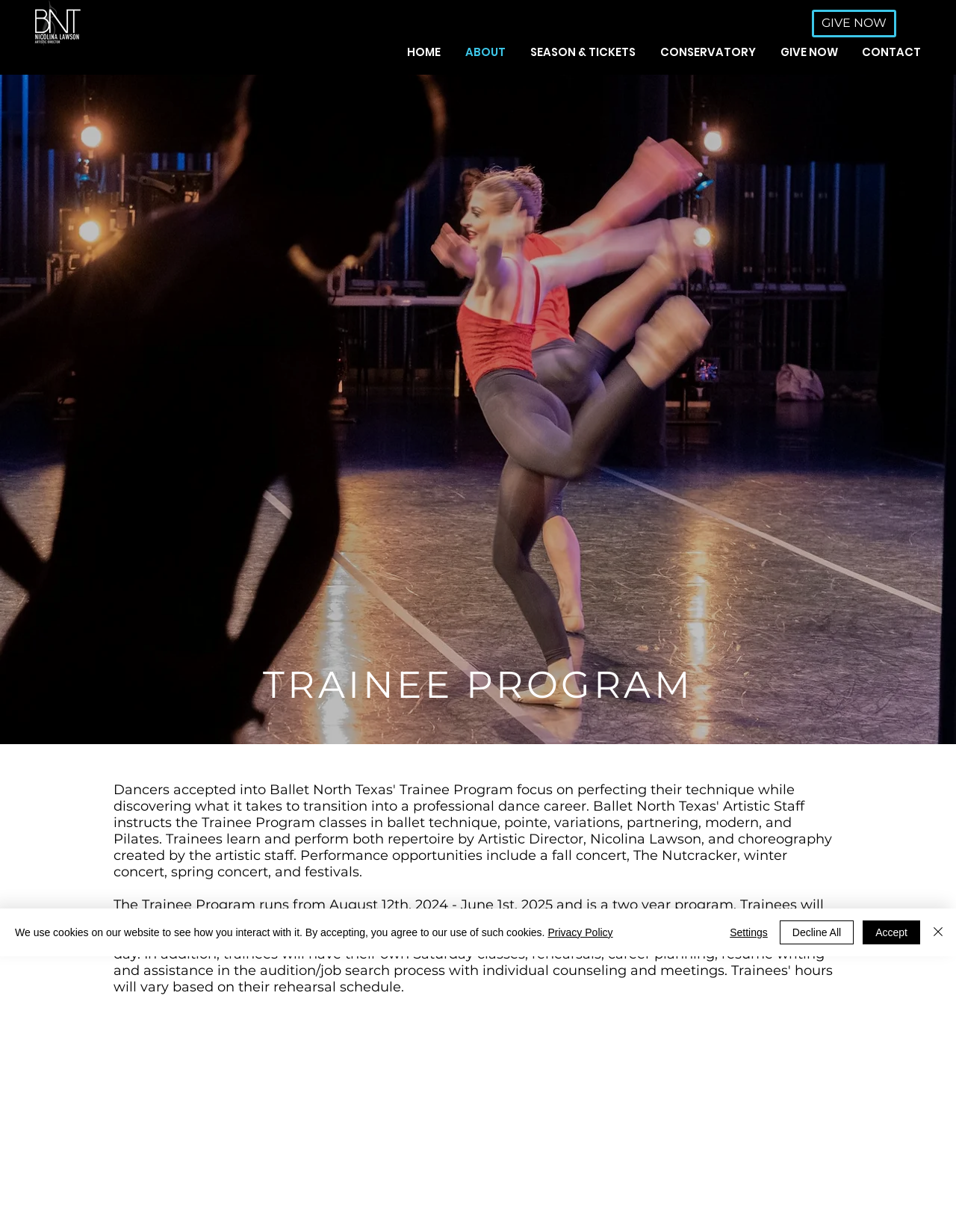Use the details in the image to answer the question thoroughly: 
What is the name of the program described on this webpage?

The webpage has a heading 'TRAINEE PROGRAM' and the meta description also mentions 'Ballet North Texas' Trainee Program', so it is clear that the program being described is the Trainee Program.